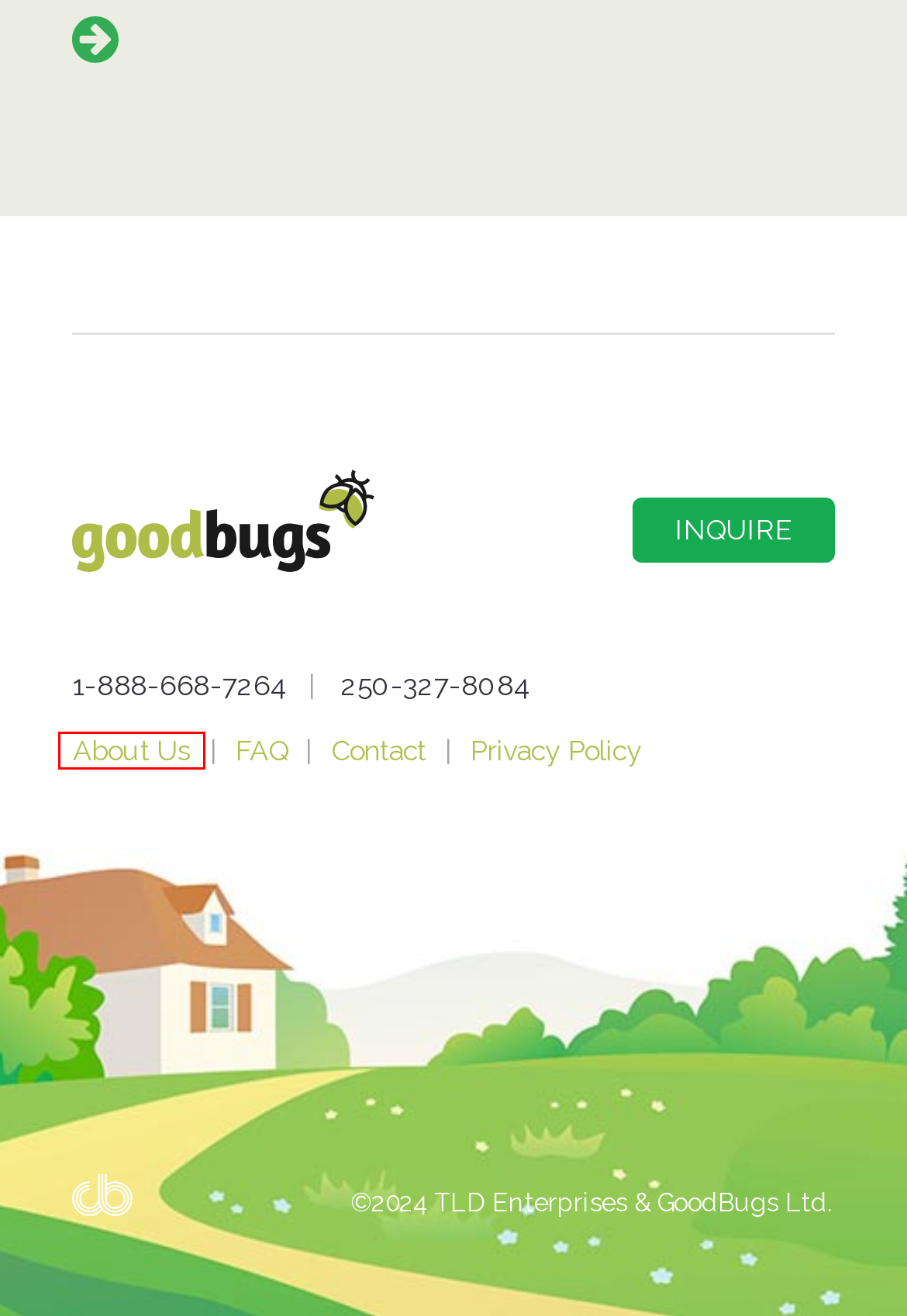You are given a screenshot of a webpage with a red rectangle bounding box. Choose the best webpage description that matches the new webpage after clicking the element in the bounding box. Here are the candidates:
A. Fly Parasite FAQ - Goodbugs
B. Contact GoodBugs - Goodbugs
C. Who is Goodbugs? - Goodbugs
D. Horse Stables - Goodbugs
E. Privacy Policy - Goodbugs
F. Chris Botting | Agency quality website, marketing and branding
G. Fly Parasite Industries - Goodbugs
H. Dairy & Feedlots - Goodbugs

C